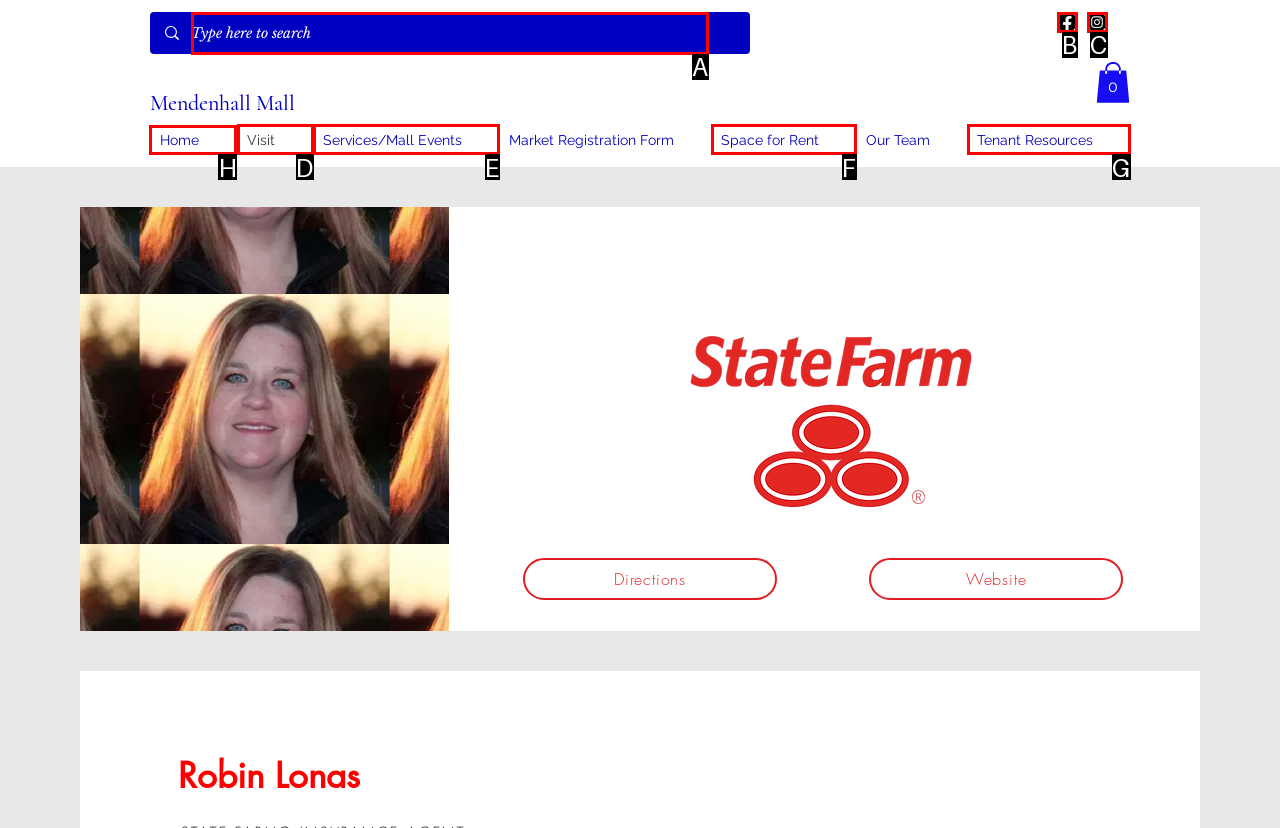Select the HTML element to finish the task: go to the home page Reply with the letter of the correct option.

H